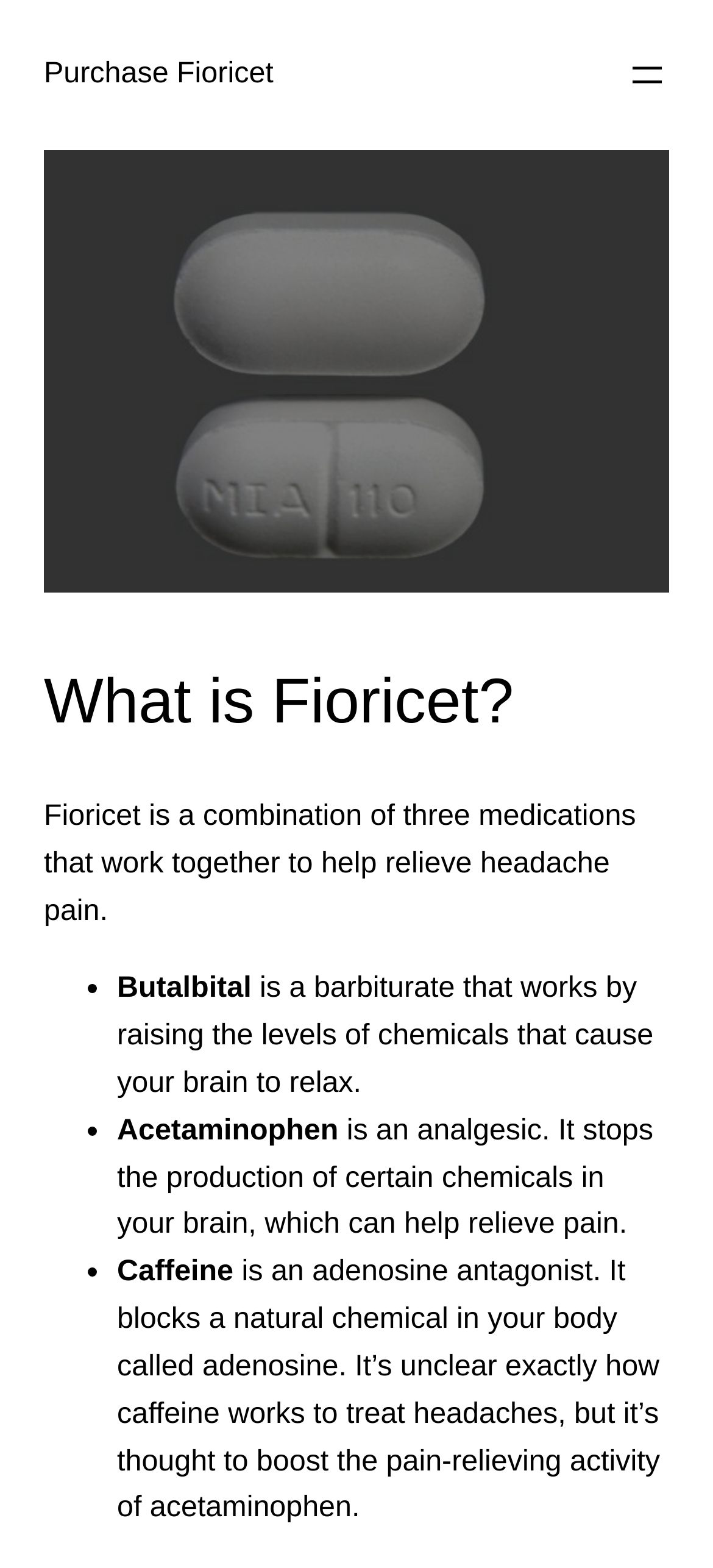Locate the UI element described as follows: "aria-label="Quick actions"". Return the bounding box coordinates as four float numbers between 0 and 1 in the order [left, top, right, bottom].

None